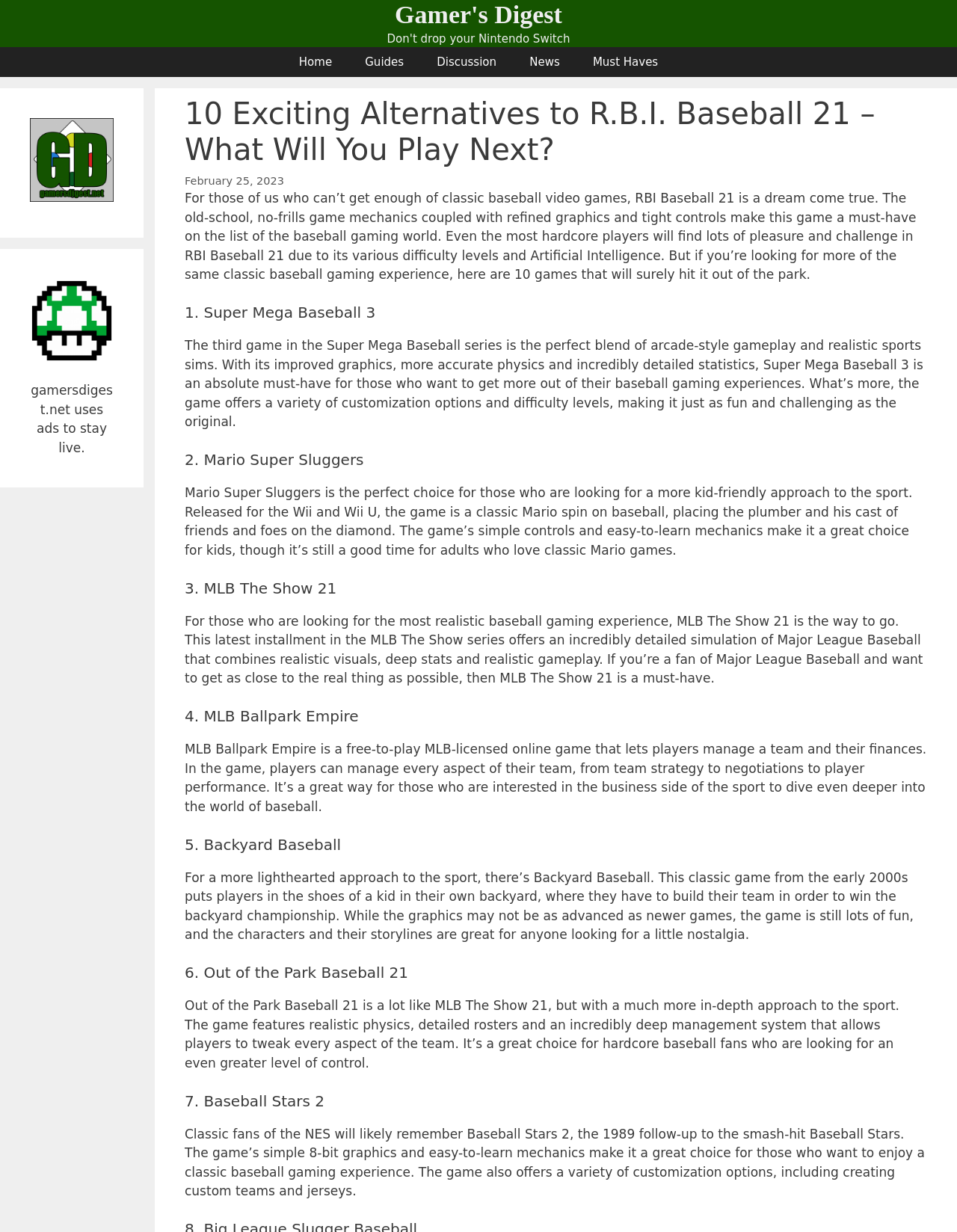What is the name of the website?
Answer the question with a single word or phrase derived from the image.

Gamer's Digest